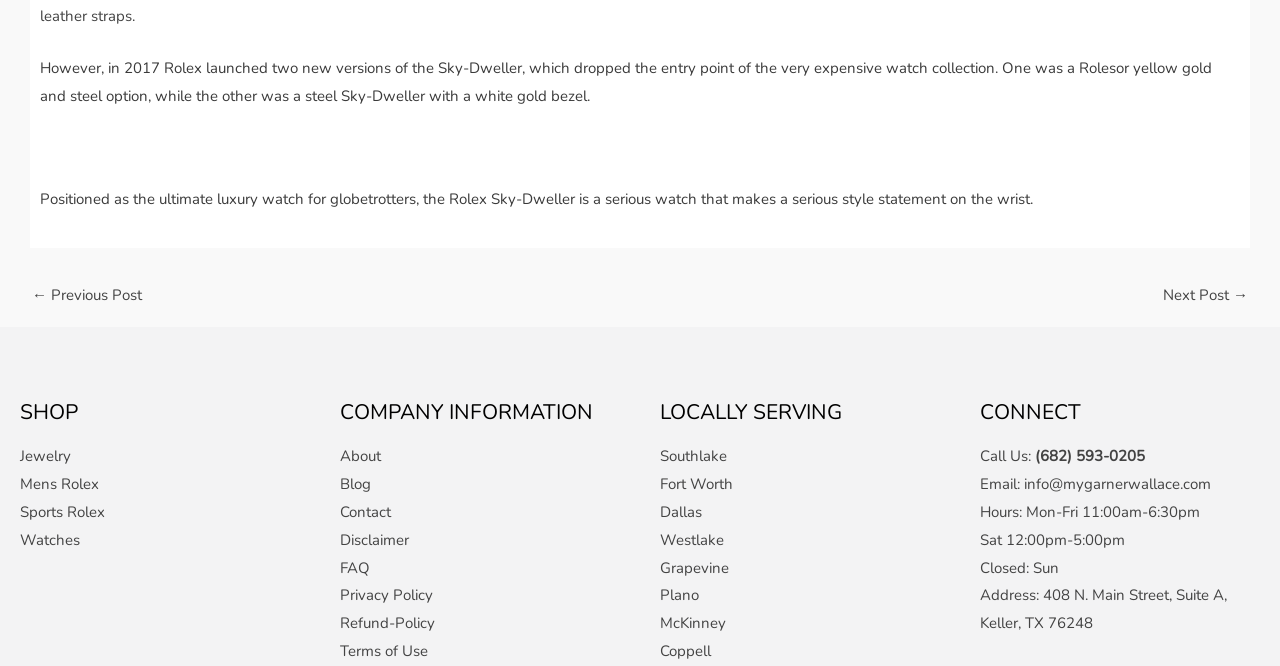What categories are available in the SHOP section?
Using the image provided, answer with just one word or phrase.

Jewelry, Mens Rolex, Sports Rolex, Watches